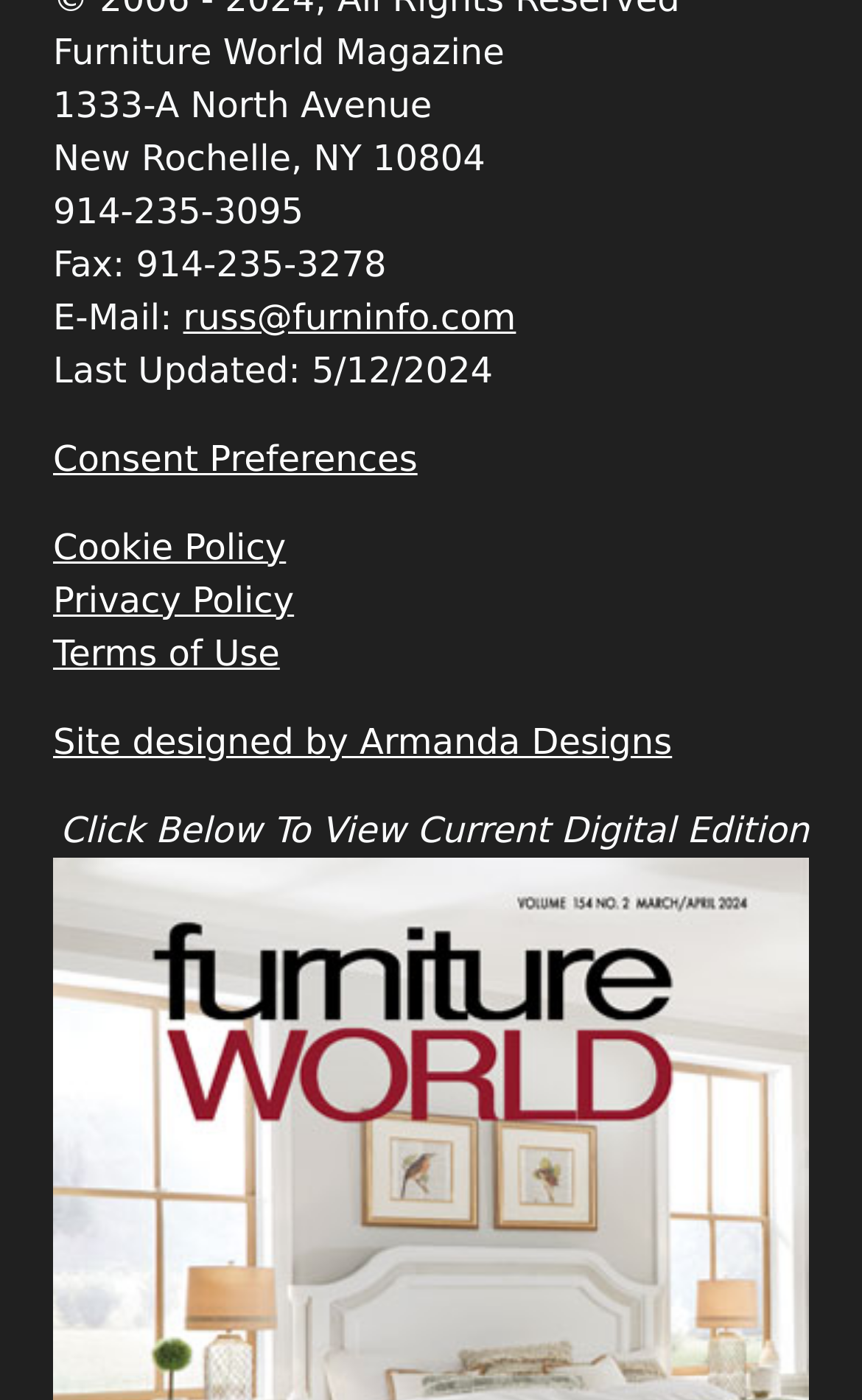Carefully examine the image and provide an in-depth answer to the question: What is the fax number of the magazine?

The fax number can be found in the contact information section of the webpage, where it is written in a static text element as 'Fax: 914-235-3278'.